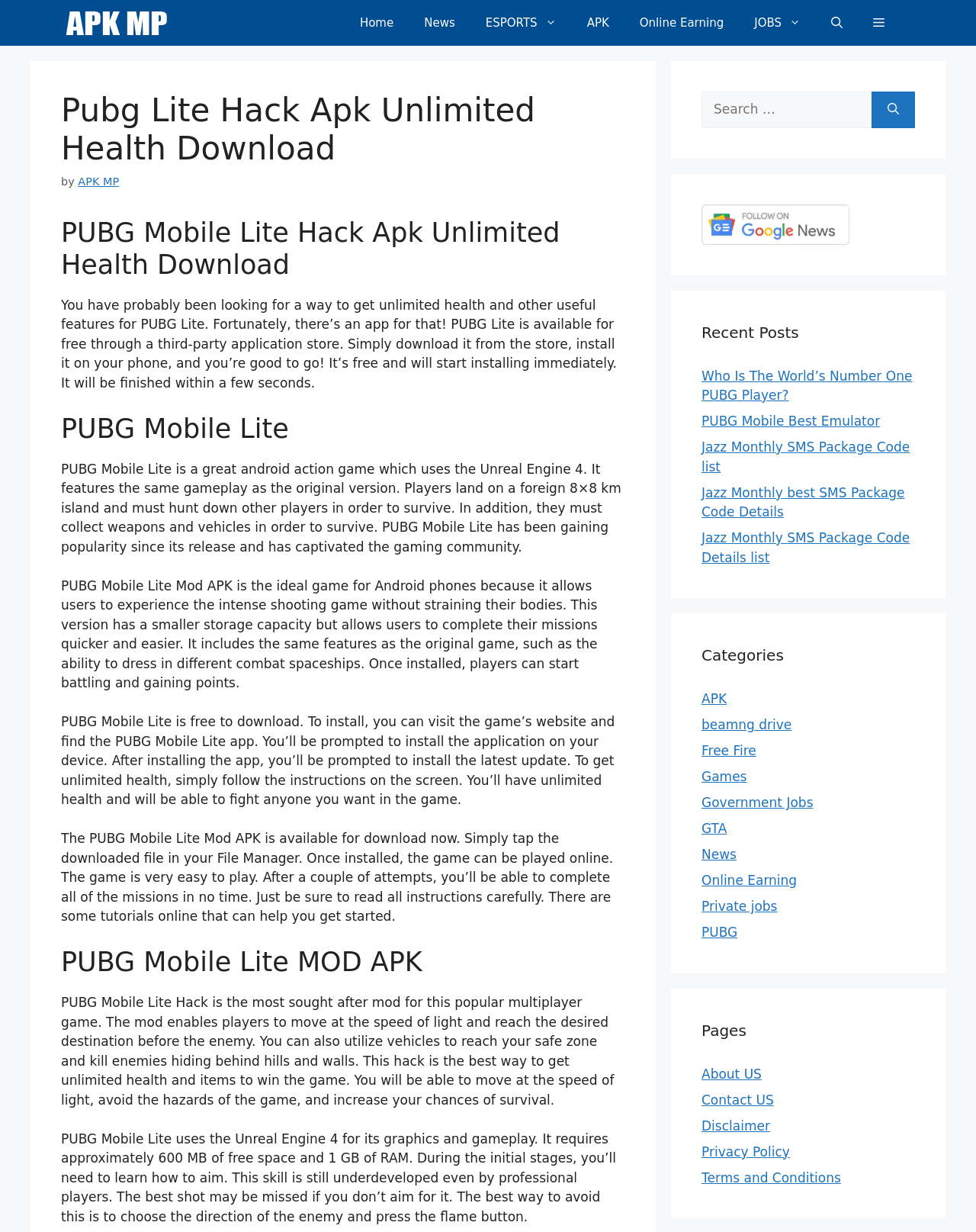Please identify the bounding box coordinates of the area I need to click to accomplish the following instruction: "Find a clinical trial near you".

None